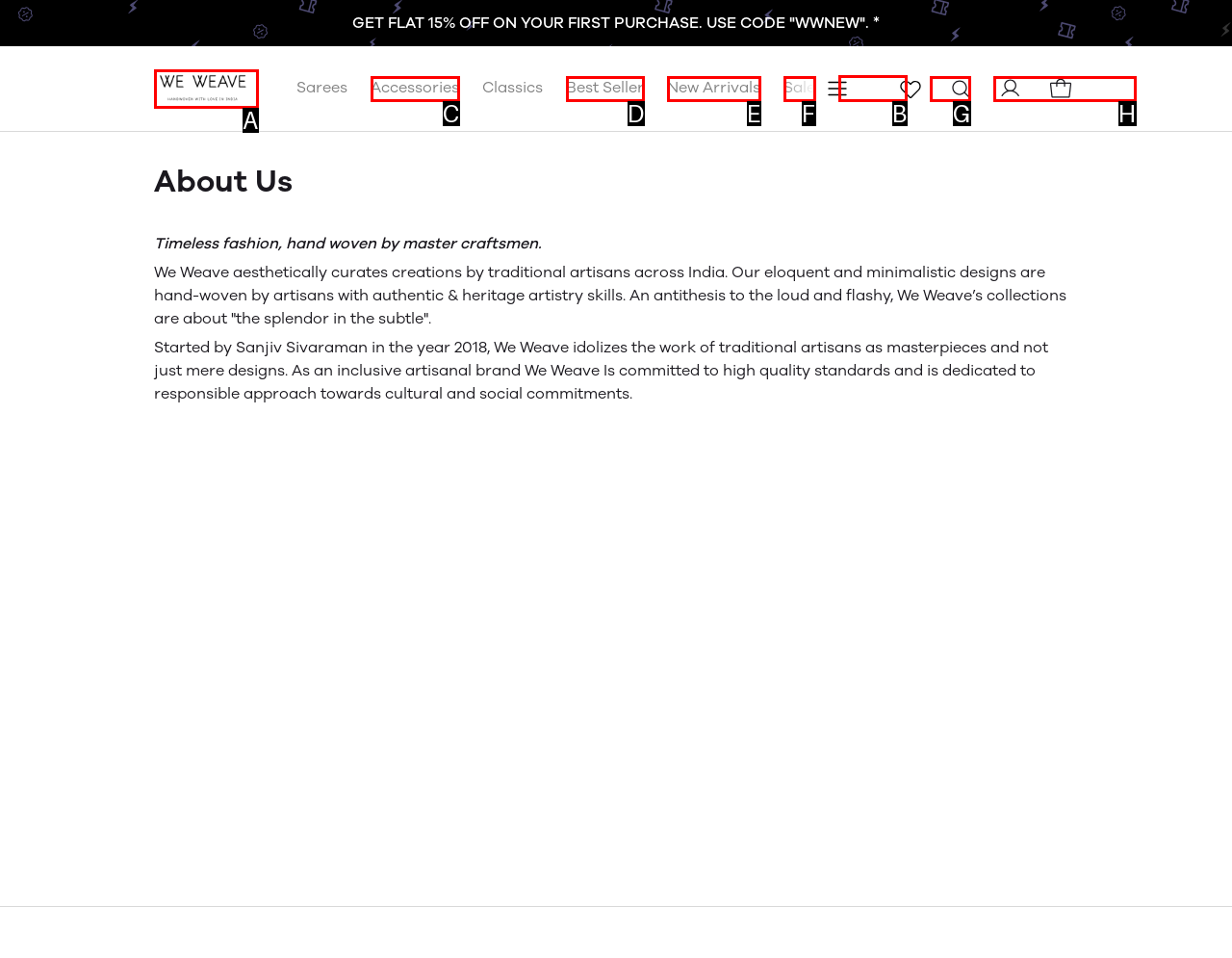Identify the letter of the UI element you should interact with to perform the task: View About Us page
Reply with the appropriate letter of the option.

B